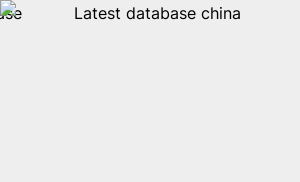What is the focus of the database resources?
Answer with a single word or short phrase according to what you see in the image.

China